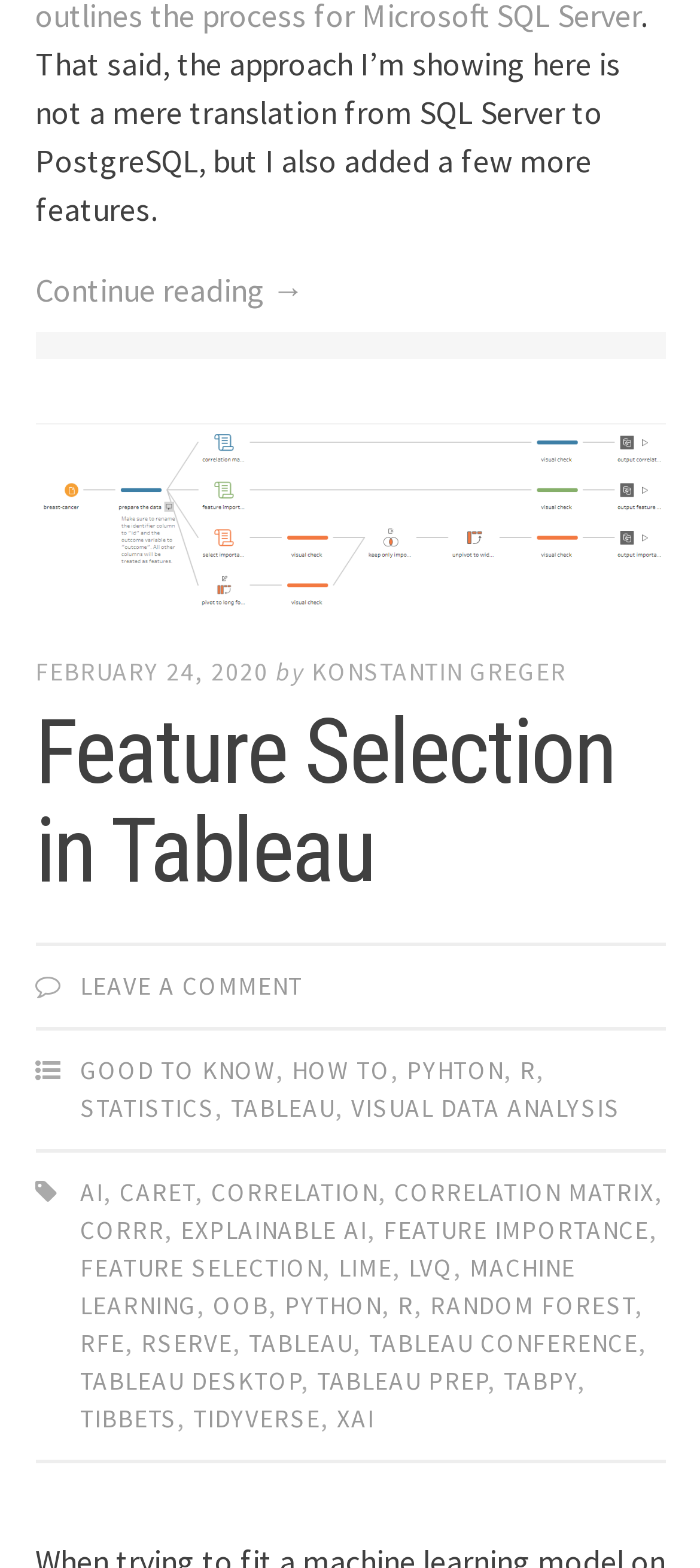Bounding box coordinates must be specified in the format (top-left x, top-left y, bottom-right x, bottom-right y). All values should be floating point numbers between 0 and 1. What are the bounding box coordinates of the UI element described as: February 24, 2020February 24, 2020

[0.05, 0.417, 0.383, 0.438]